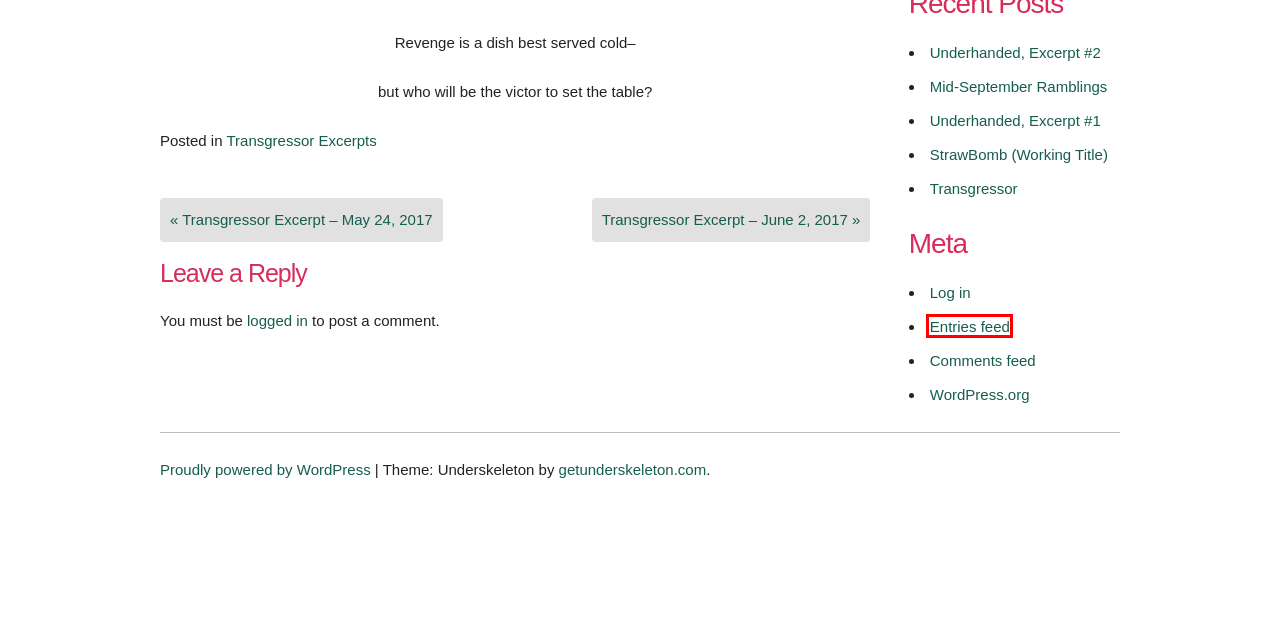Analyze the screenshot of a webpage that features a red rectangle bounding box. Pick the webpage description that best matches the new webpage you would see after clicking on the element within the red bounding box. Here are the candidates:
A. Joe Scholes – Author
B. Underhanded, Excerpt #1 – Joe Scholes – Author
C. Underhanded, Excerpt #2 – Joe Scholes – Author
D. Transgressor – Joe Scholes – Author
E. Transgressor Excerpt – May 24, 2017 – Joe Scholes – Author
F. Get Under Skeleton – Online Magazine
G. StrawBomb (Working Title) – Joe Scholes – Author
H. Transgressor Excerpt – June 2, 2017 – Joe Scholes – Author

A